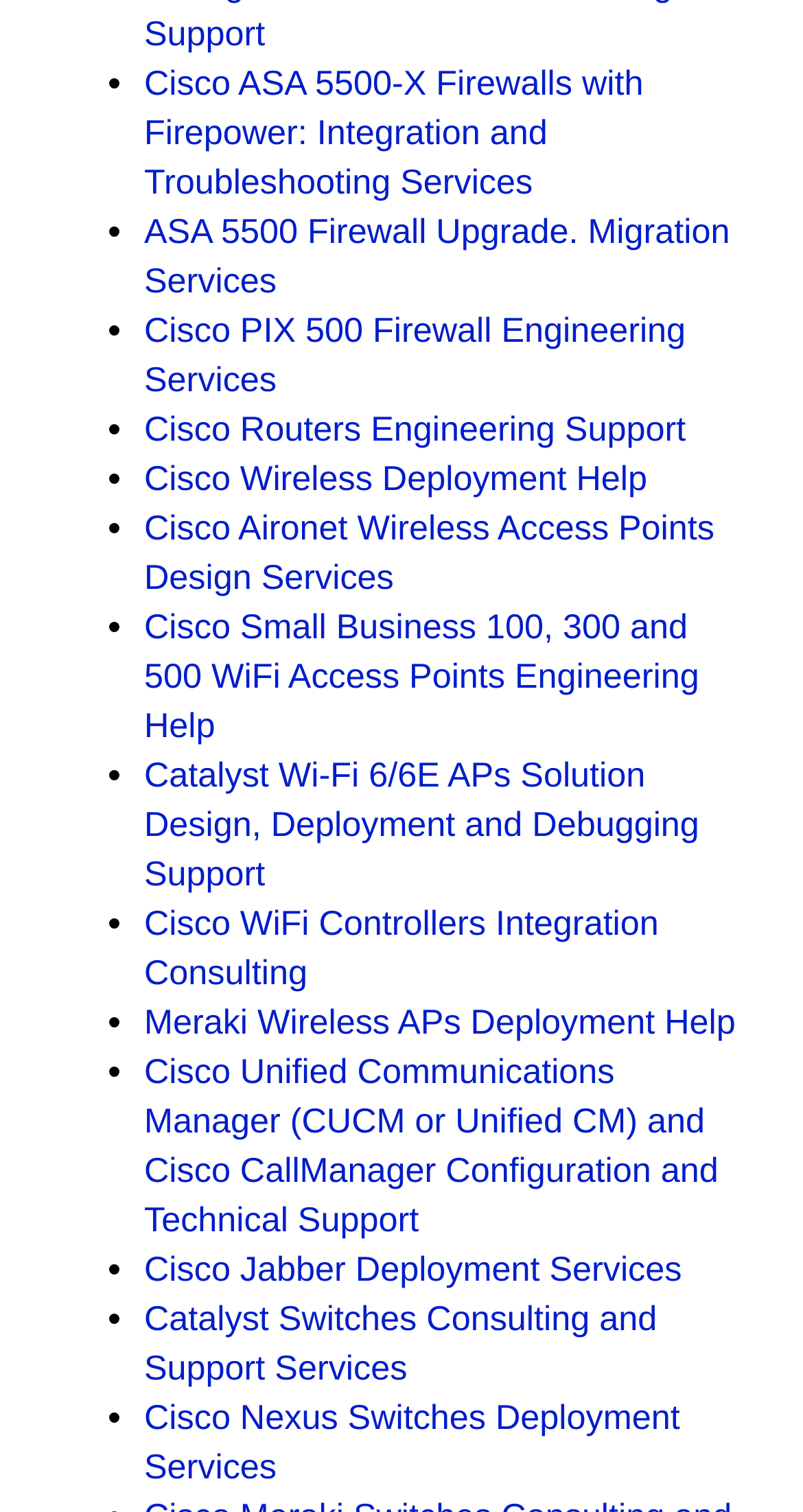Highlight the bounding box coordinates of the element you need to click to perform the following instruction: "View Cisco ASA 5500-X Firewalls with Firepower integration and troubleshooting services."

[0.179, 0.043, 0.801, 0.134]